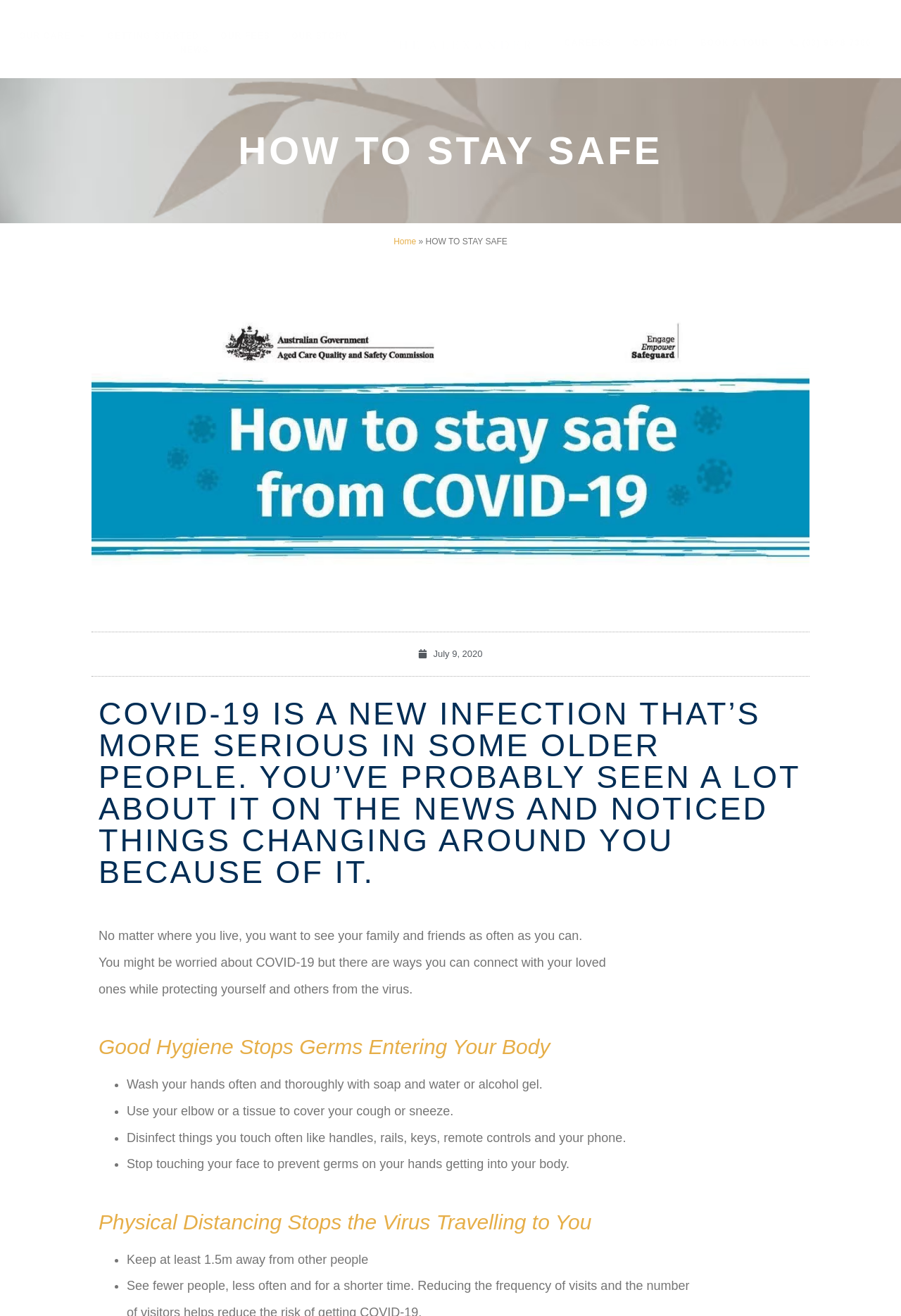Please determine the bounding box coordinates of the section I need to click to accomplish this instruction: "Click on CONTACT".

[0.702, 0.027, 0.754, 0.038]